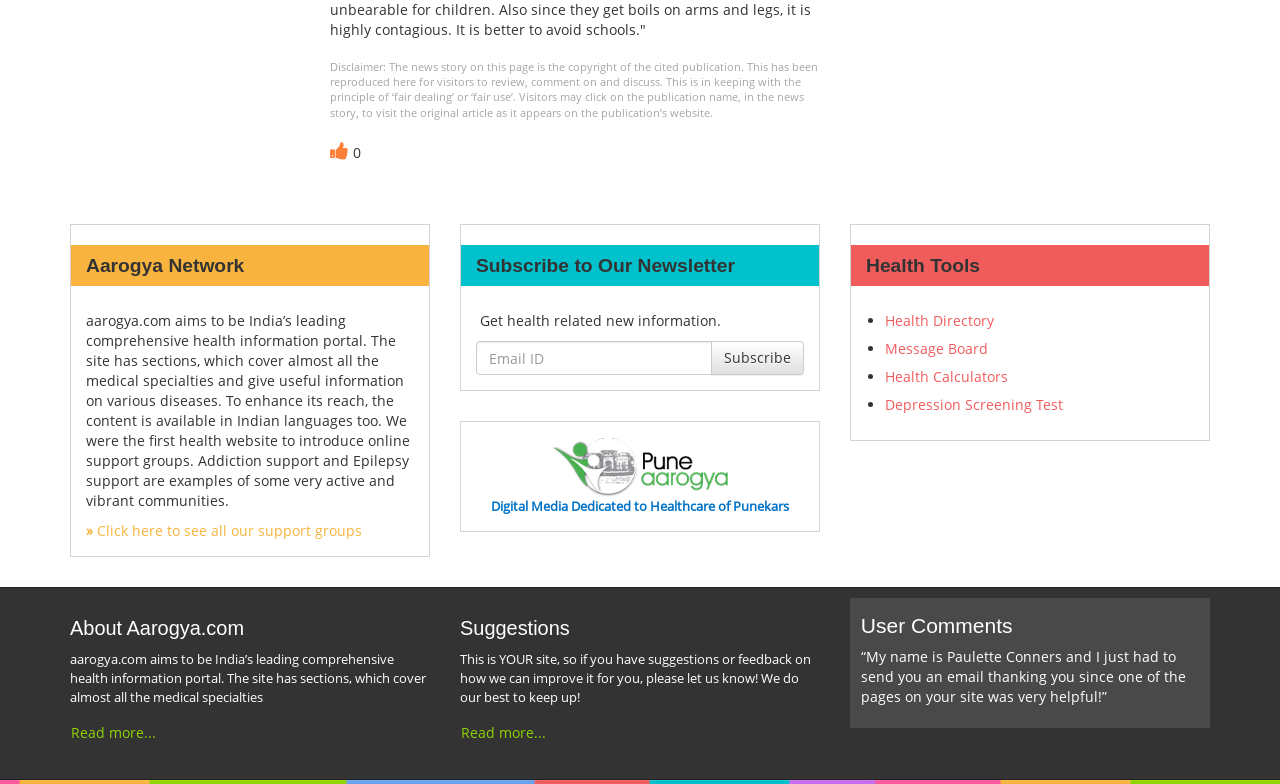What is the purpose of aarogya.com?
Using the image, elaborate on the answer with as much detail as possible.

Based on the StaticText element with the content 'aarogya.com aims to be India’s leading comprehensive health information portal.', it can be inferred that the purpose of aarogya.com is to provide comprehensive health information to its users.